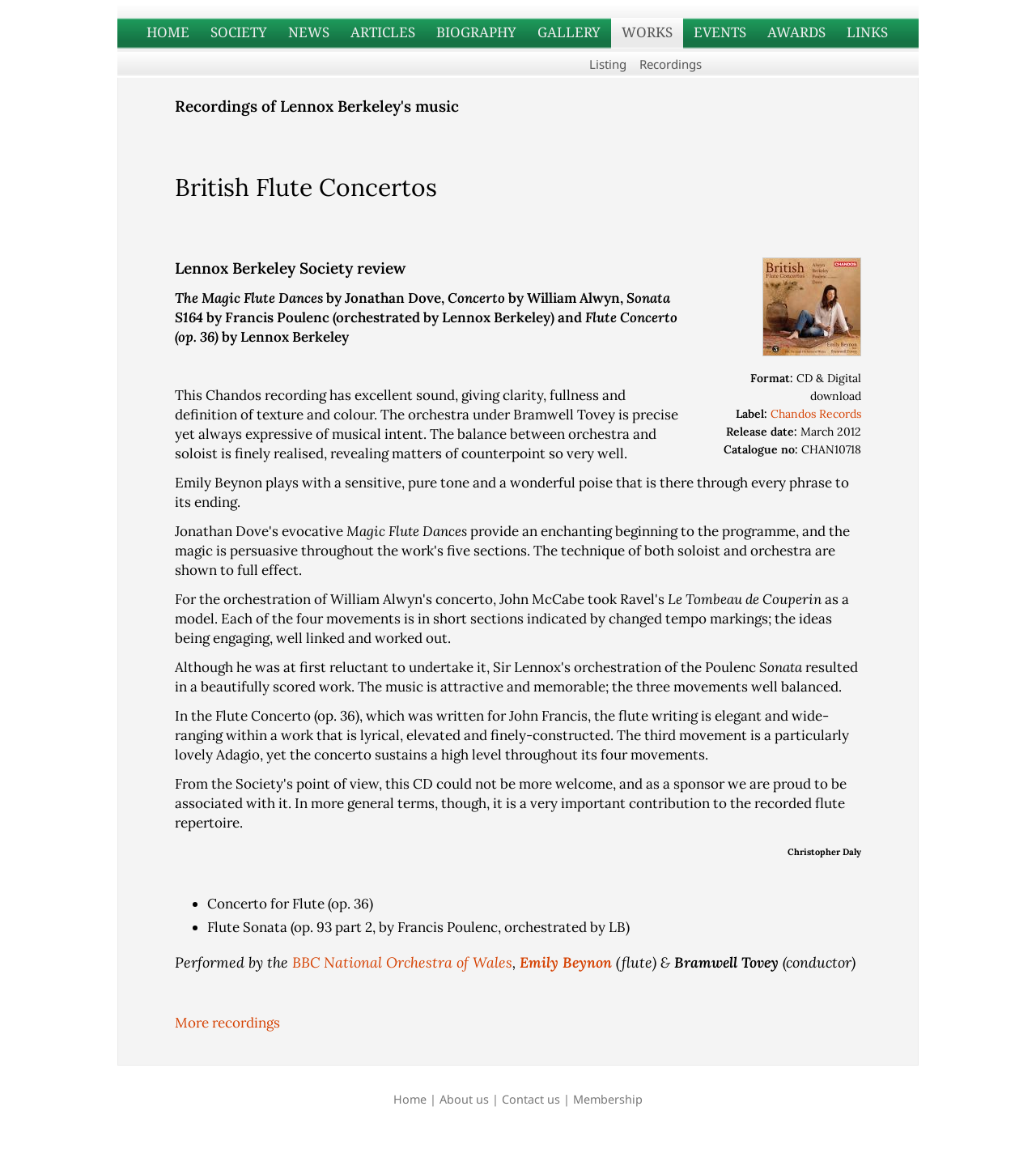Give the bounding box coordinates for this UI element: "Evolution of European Interior Design". The coordinates should be four float numbers between 0 and 1, arranged as [left, top, right, bottom].

None